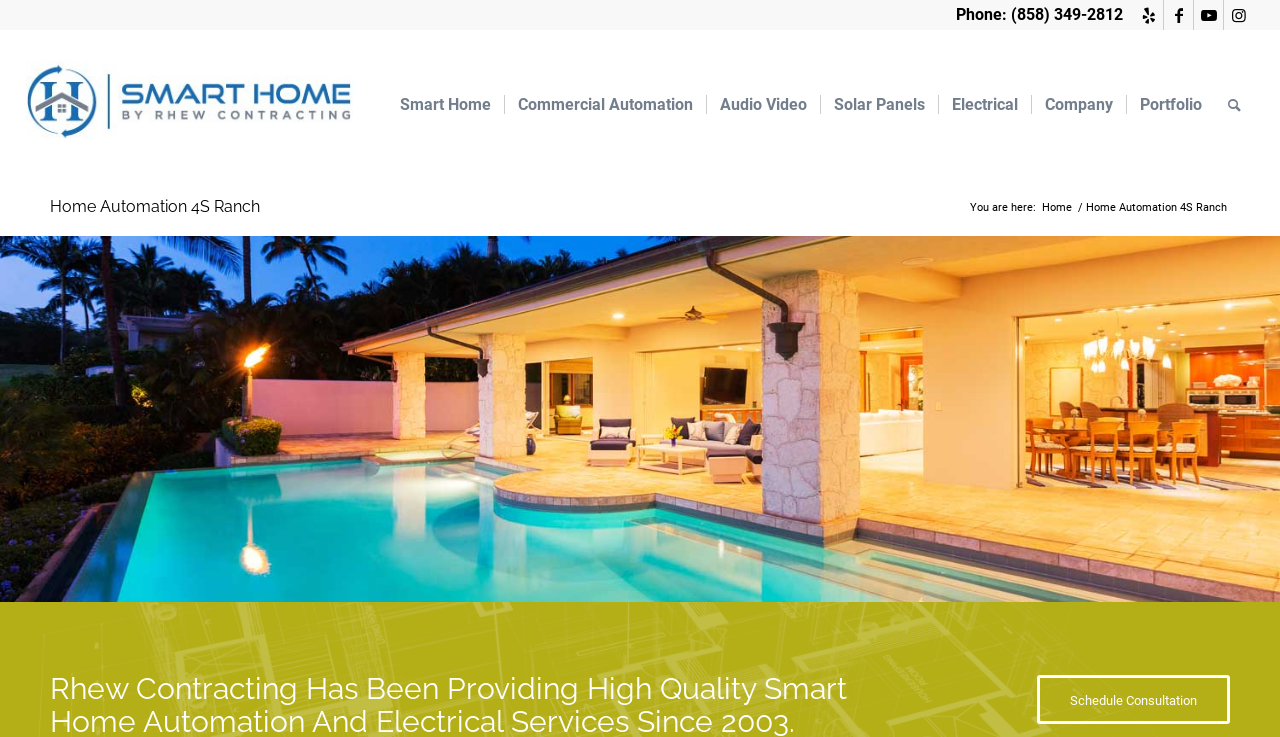Please identify the bounding box coordinates of the clickable region that I should interact with to perform the following instruction: "Call the phone number". The coordinates should be expressed as four float numbers between 0 and 1, i.e., [left, top, right, bottom].

[0.79, 0.007, 0.878, 0.033]